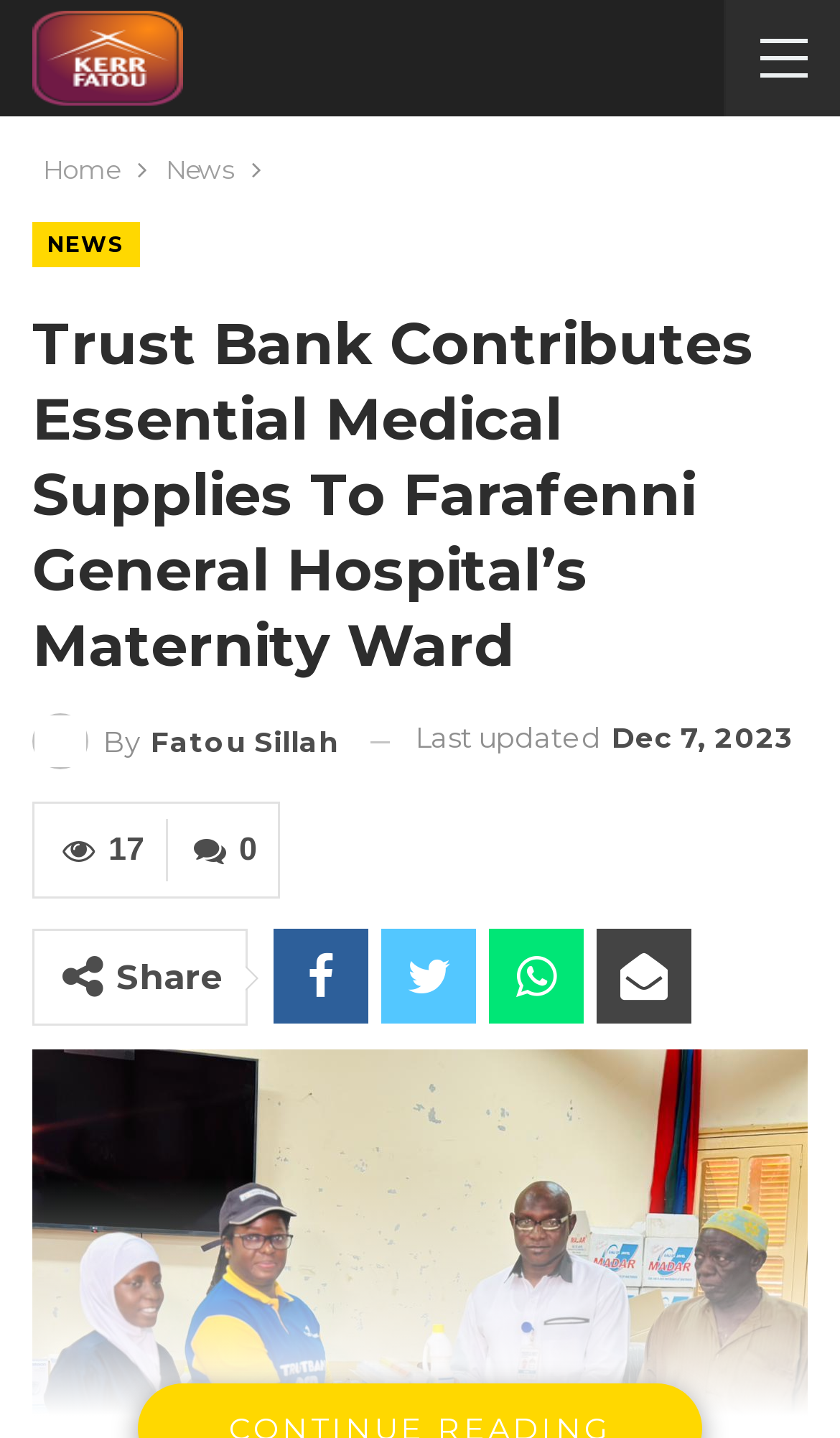Provide the bounding box coordinates of the HTML element this sentence describes: "News". The bounding box coordinates consist of four float numbers between 0 and 1, i.e., [left, top, right, bottom].

[0.038, 0.154, 0.166, 0.186]